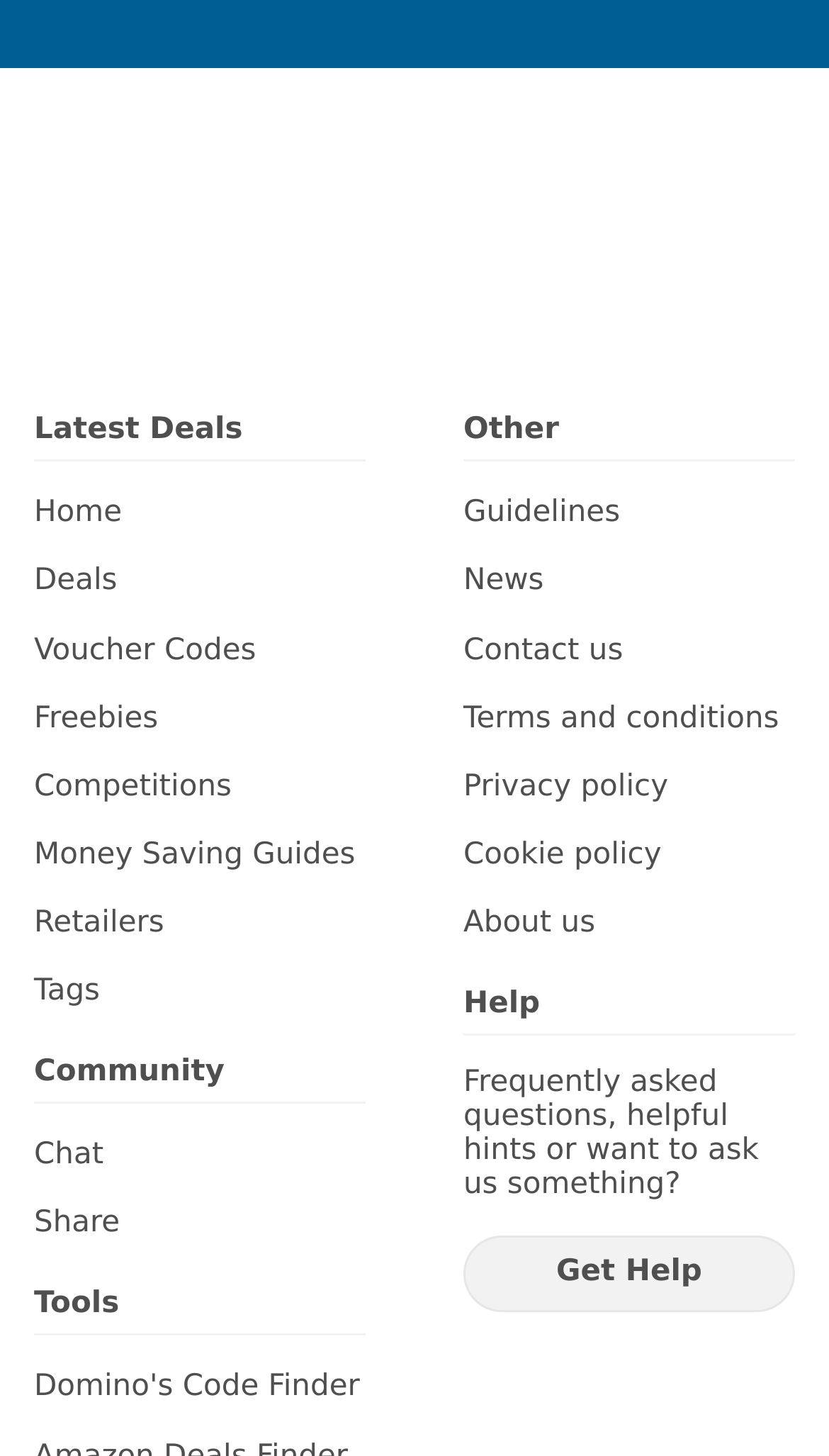Predict the bounding box coordinates of the area that should be clicked to accomplish the following instruction: "Click on the 'Home' link". The bounding box coordinates should consist of four float numbers between 0 and 1, i.e., [left, top, right, bottom].

[0.041, 0.341, 0.441, 0.364]